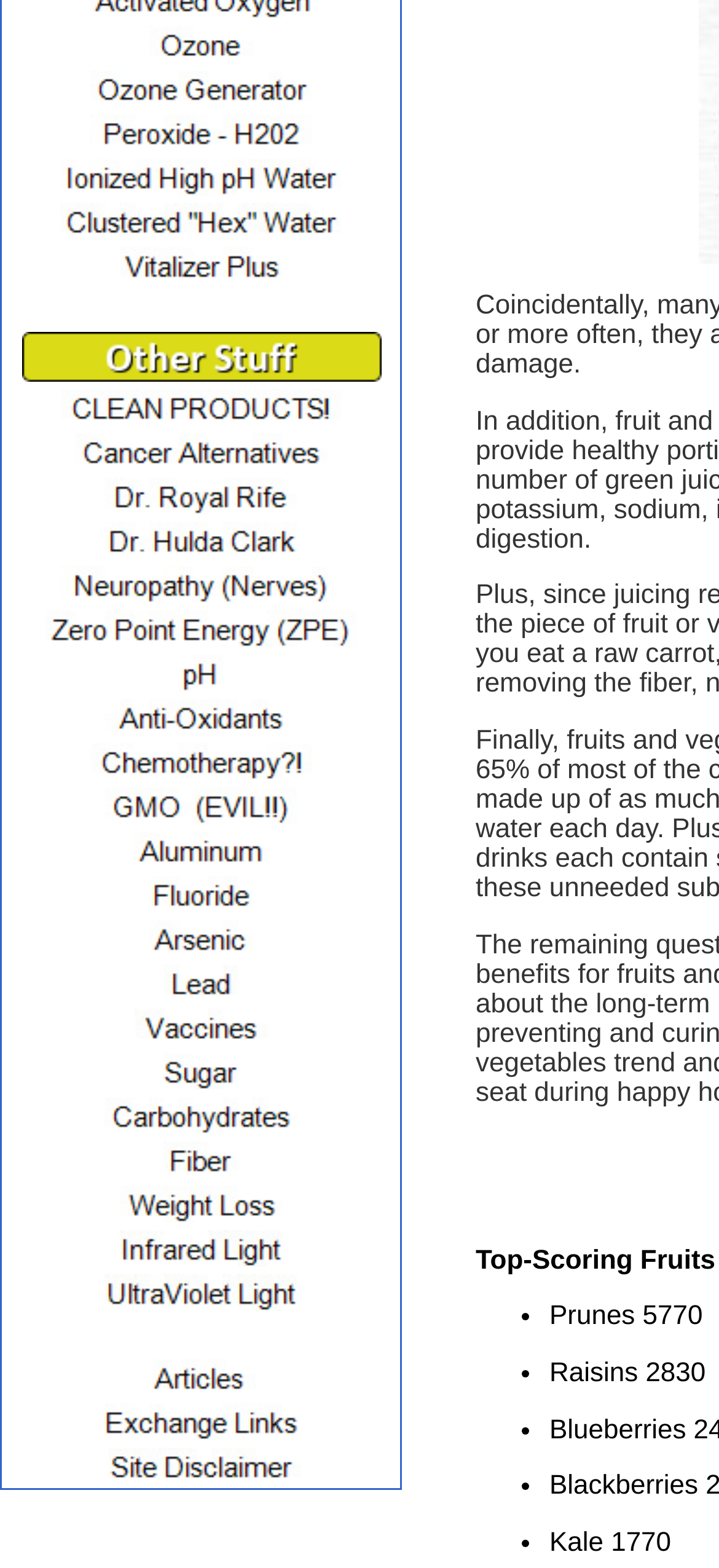Specify the bounding box coordinates of the element's area that should be clicked to execute the given instruction: "Learn about pH". The coordinates should be four float numbers between 0 and 1, i.e., [left, top, right, bottom].

[0.023, 0.425, 0.536, 0.445]